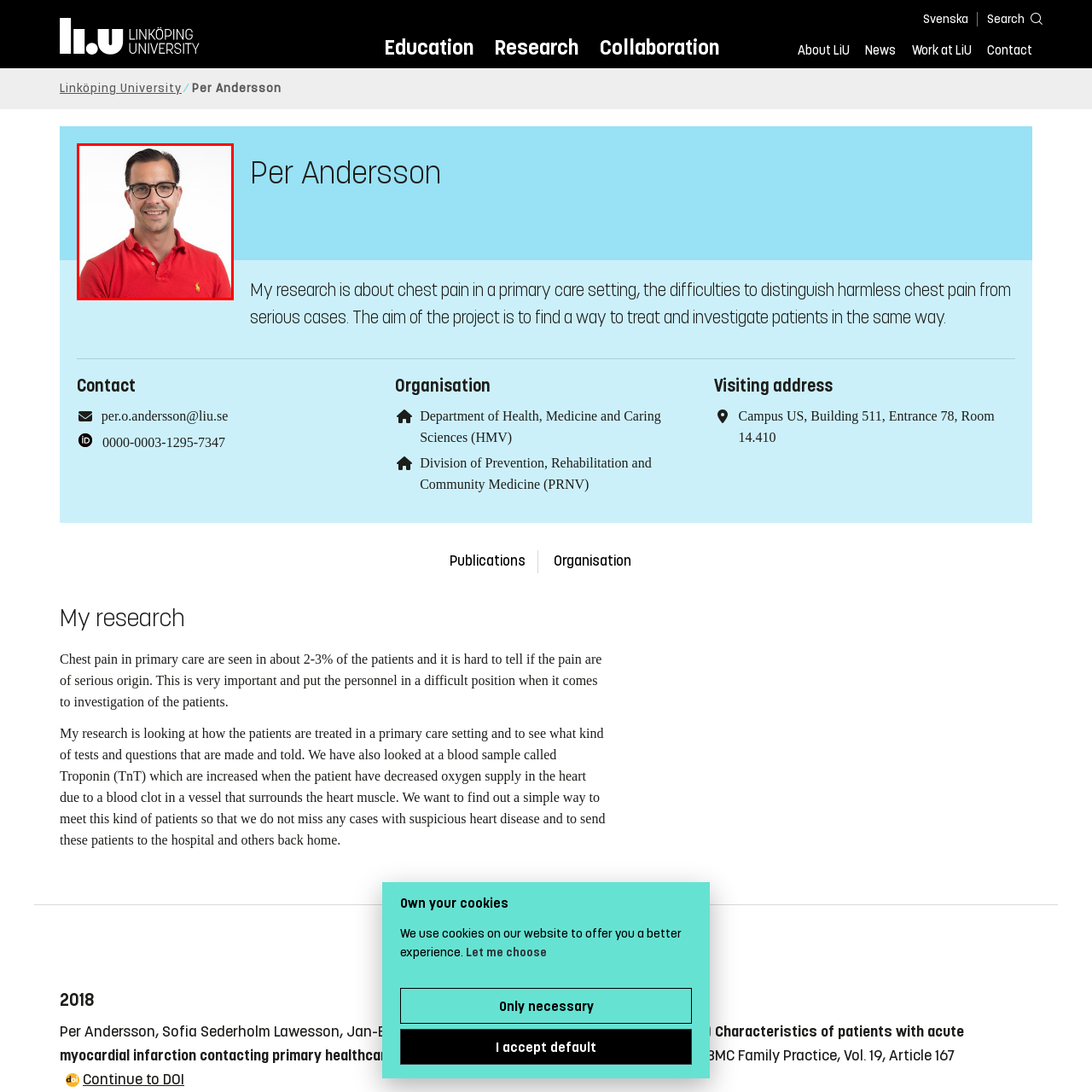Examine the portion of the image marked by the red rectangle, What is the focus of Per's research? Answer concisely using a single word or phrase.

Chest pain in primary care settings